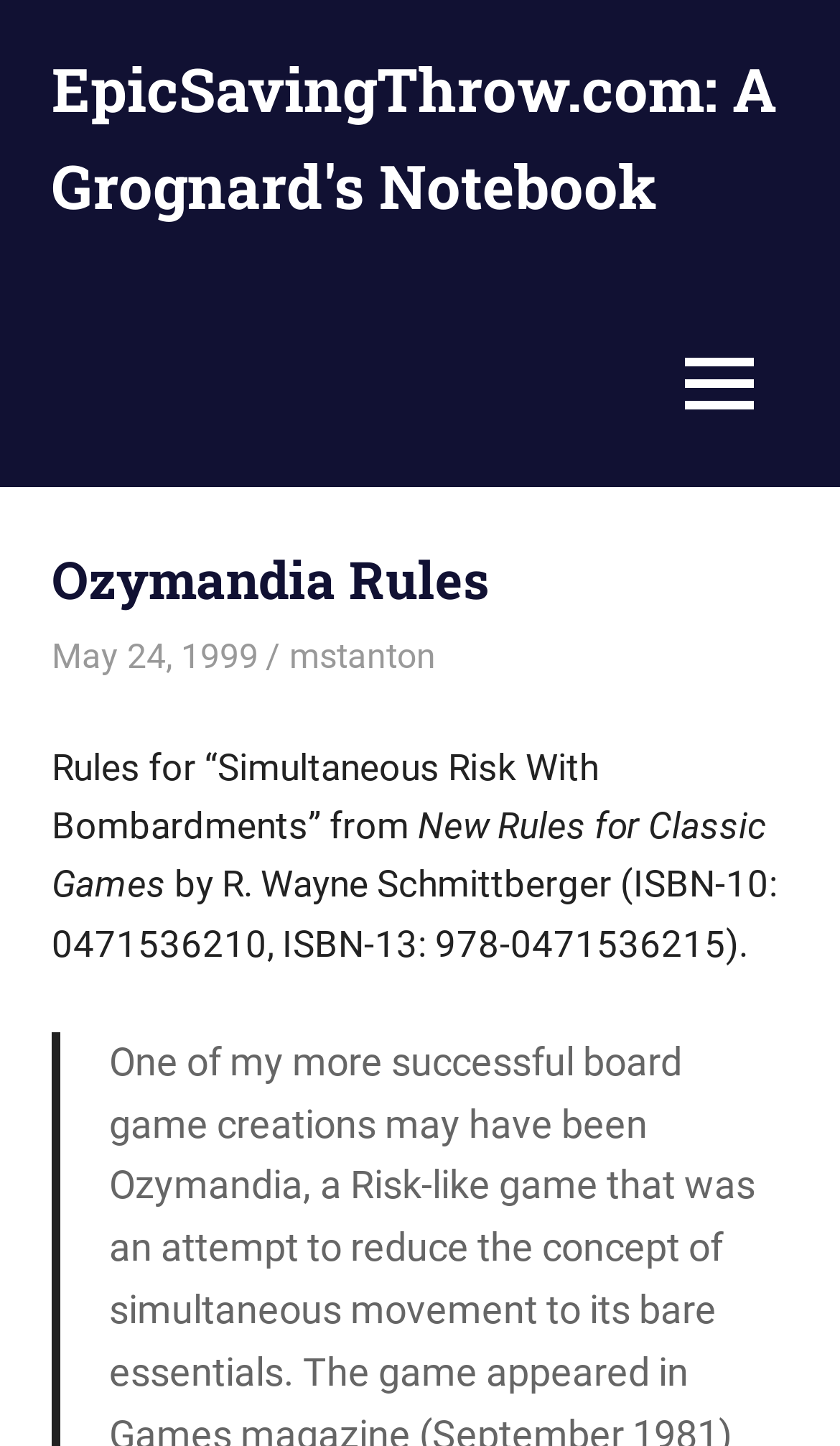What is the ISBN-10 of the book mentioned on the webpage?
Using the image, provide a detailed and thorough answer to the question.

The ISBN-10 is mentioned in the static text on the webpage, which is 'by R. Wayne Schmittberger (ISBN-10: 0471536210, ISBN-13: 978-0471536215).' This text is located below the heading 'Ozymandia Rules'.